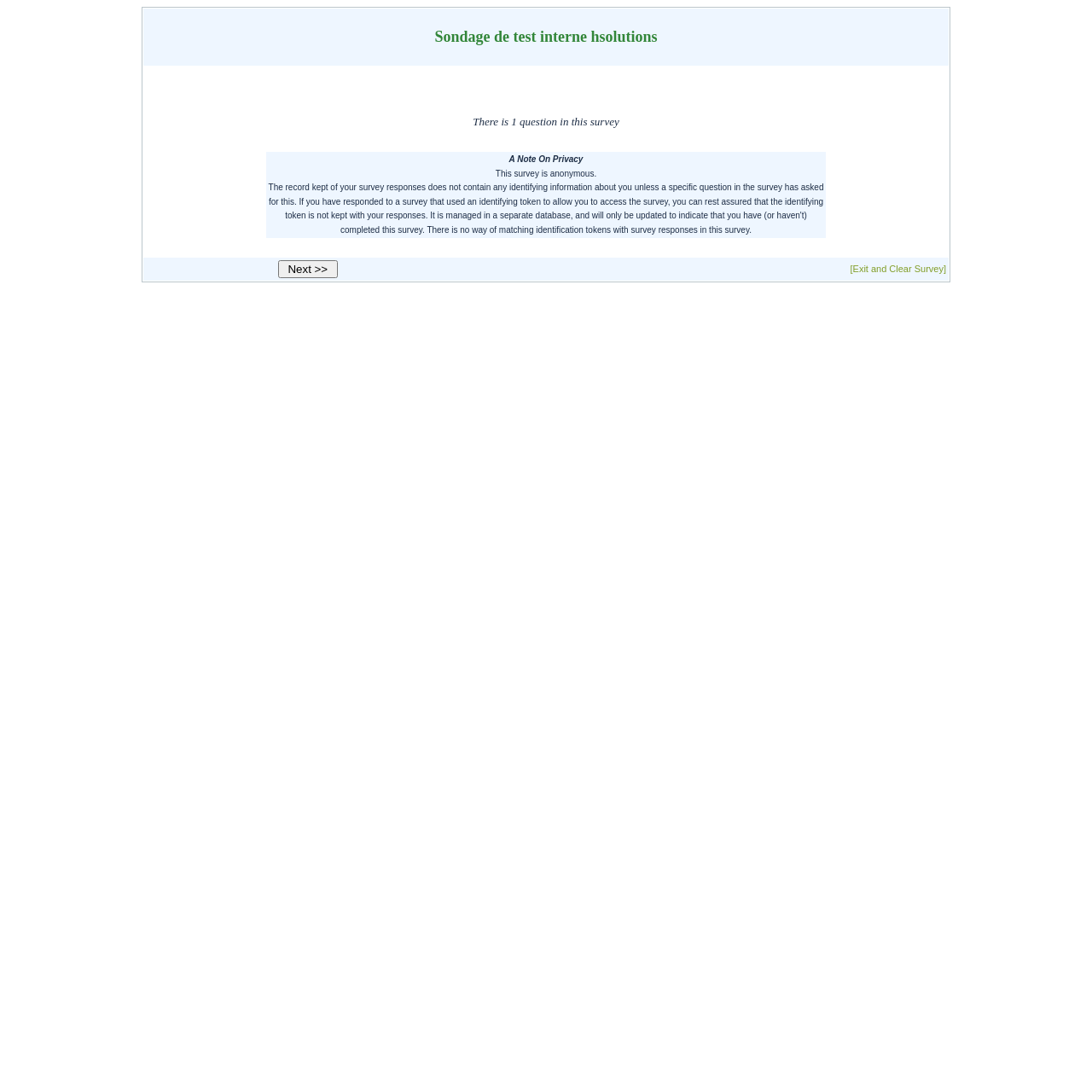Provide the bounding box coordinates of the HTML element described by the text: "[Exit and Clear Survey]". The coordinates should be in the format [left, top, right, bottom] with values between 0 and 1.

[0.779, 0.241, 0.866, 0.251]